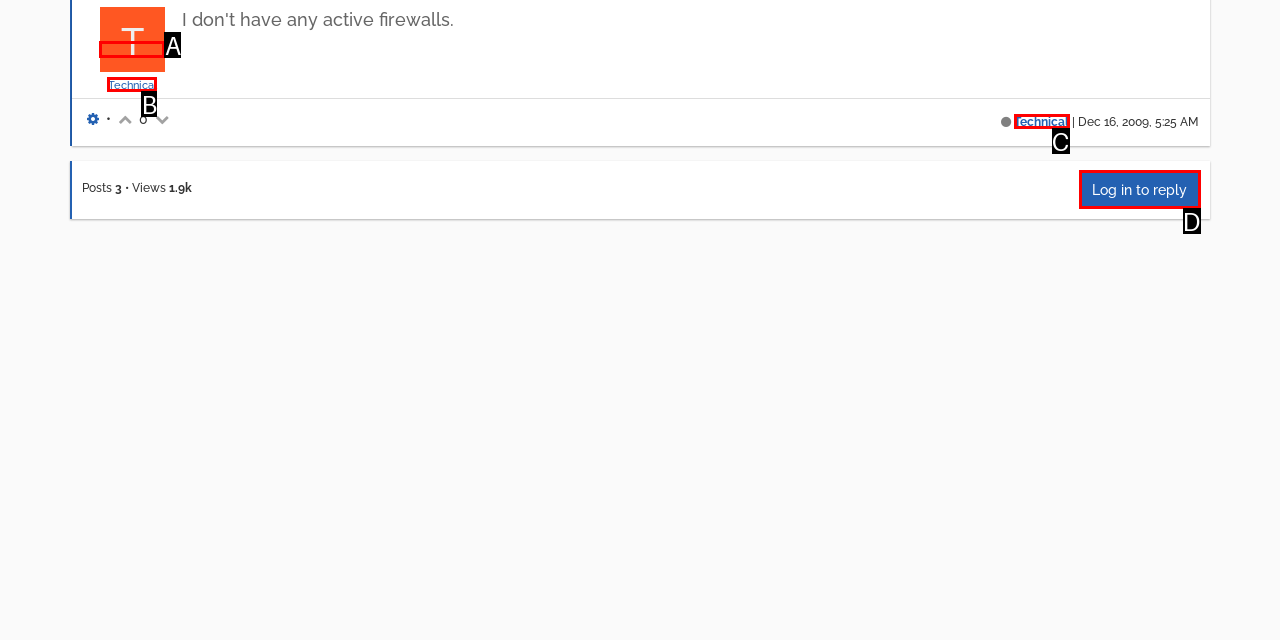Find the HTML element that suits the description: Log in to reply
Indicate your answer with the letter of the matching option from the choices provided.

D